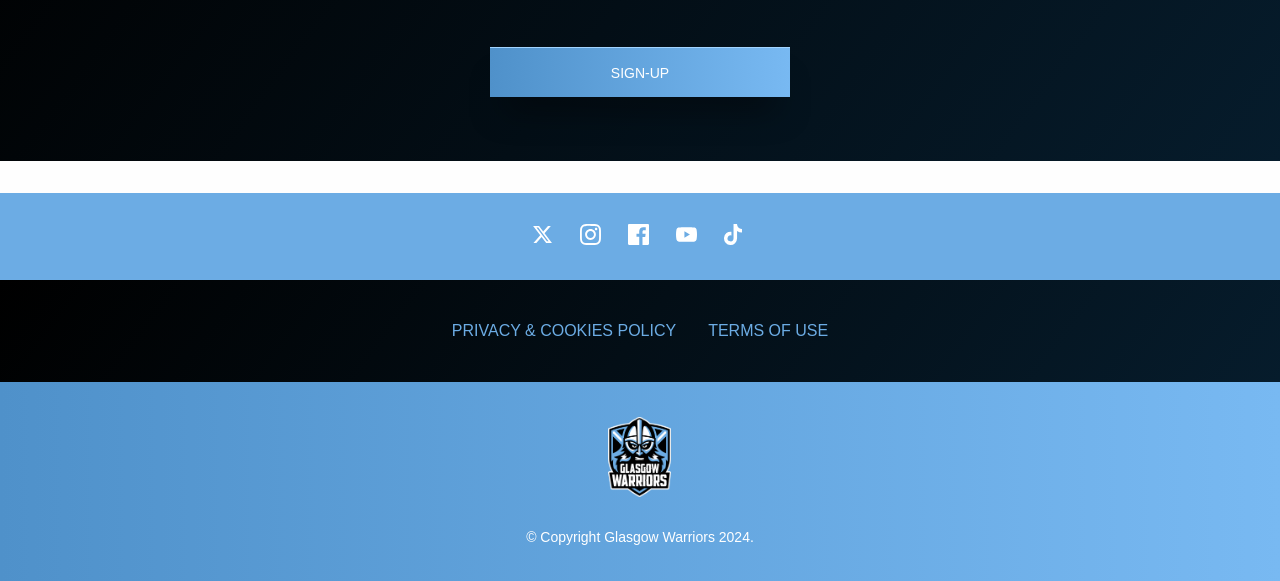What is the text of the link below the social media icons?
Using the image, provide a concise answer in one word or a short phrase.

PRIVACY & COOKIES POLICY